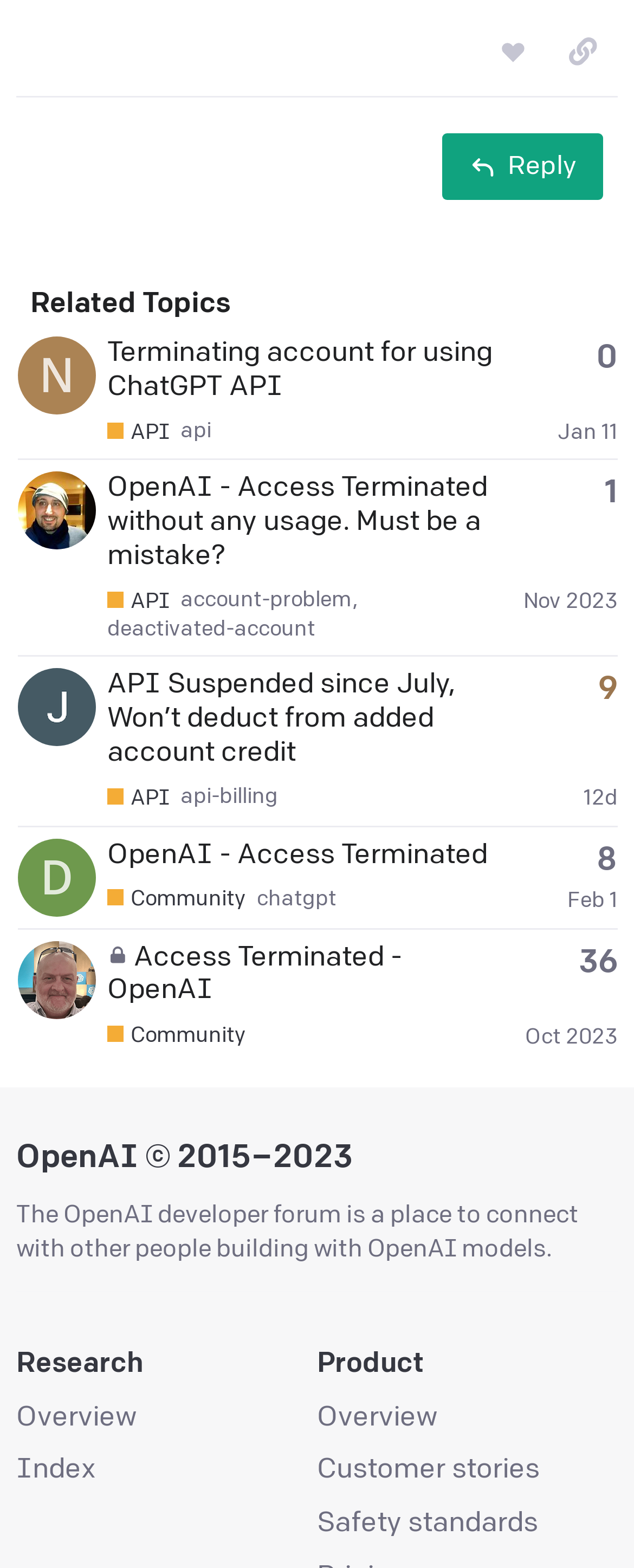Could you determine the bounding box coordinates of the clickable element to complete the instruction: "Enter your comment"? Provide the coordinates as four float numbers between 0 and 1, i.e., [left, top, right, bottom].

None